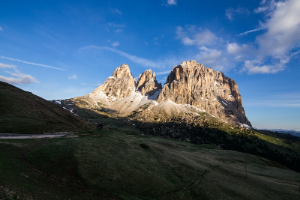What is the color of the sky in the image?
Use the information from the image to give a detailed answer to the question.

The caption describes the sky as 'vibrant blue' with 'fluffy white clouds', indicating that the dominant color of the sky is a bright and intense blue.